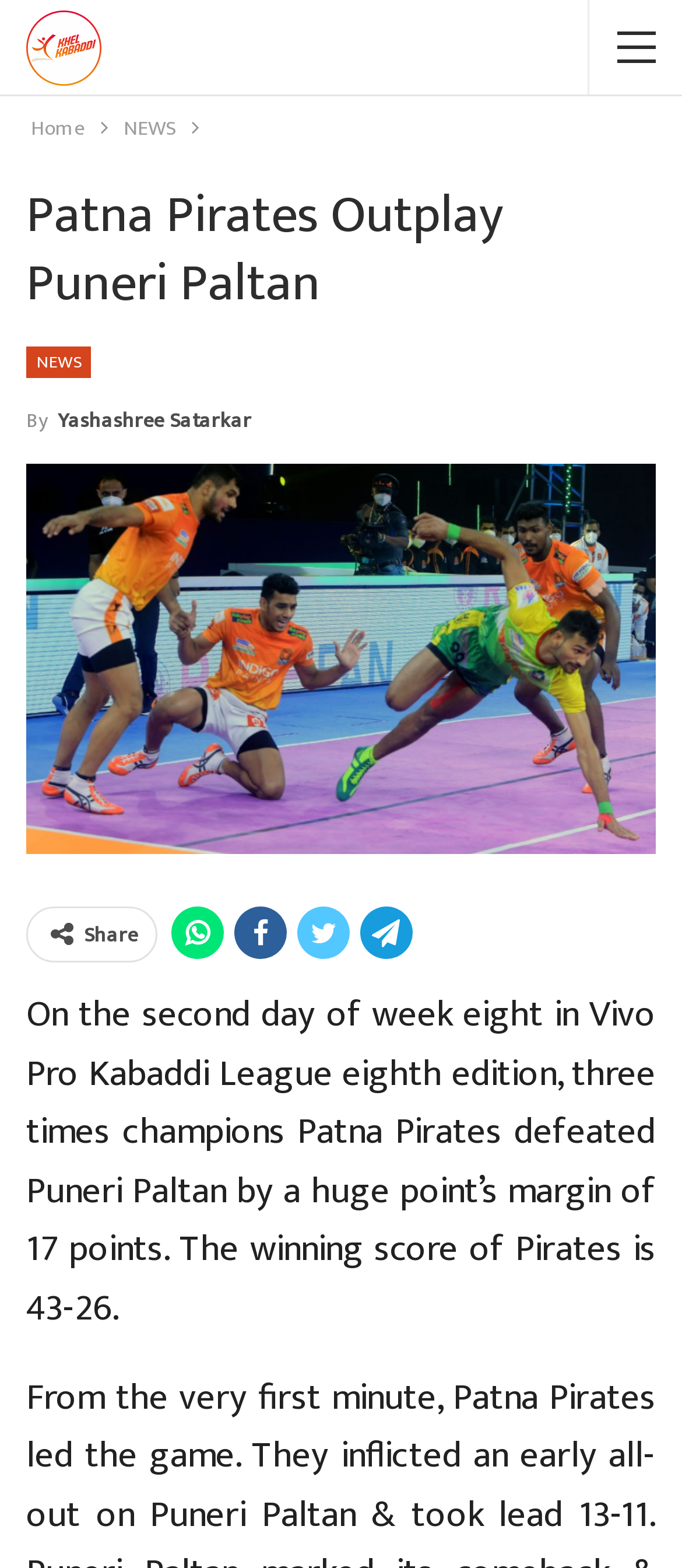Provide the bounding box coordinates of the HTML element described by the text: "NEWS". The coordinates should be in the format [left, top, right, bottom] with values between 0 and 1.

[0.038, 0.221, 0.133, 0.241]